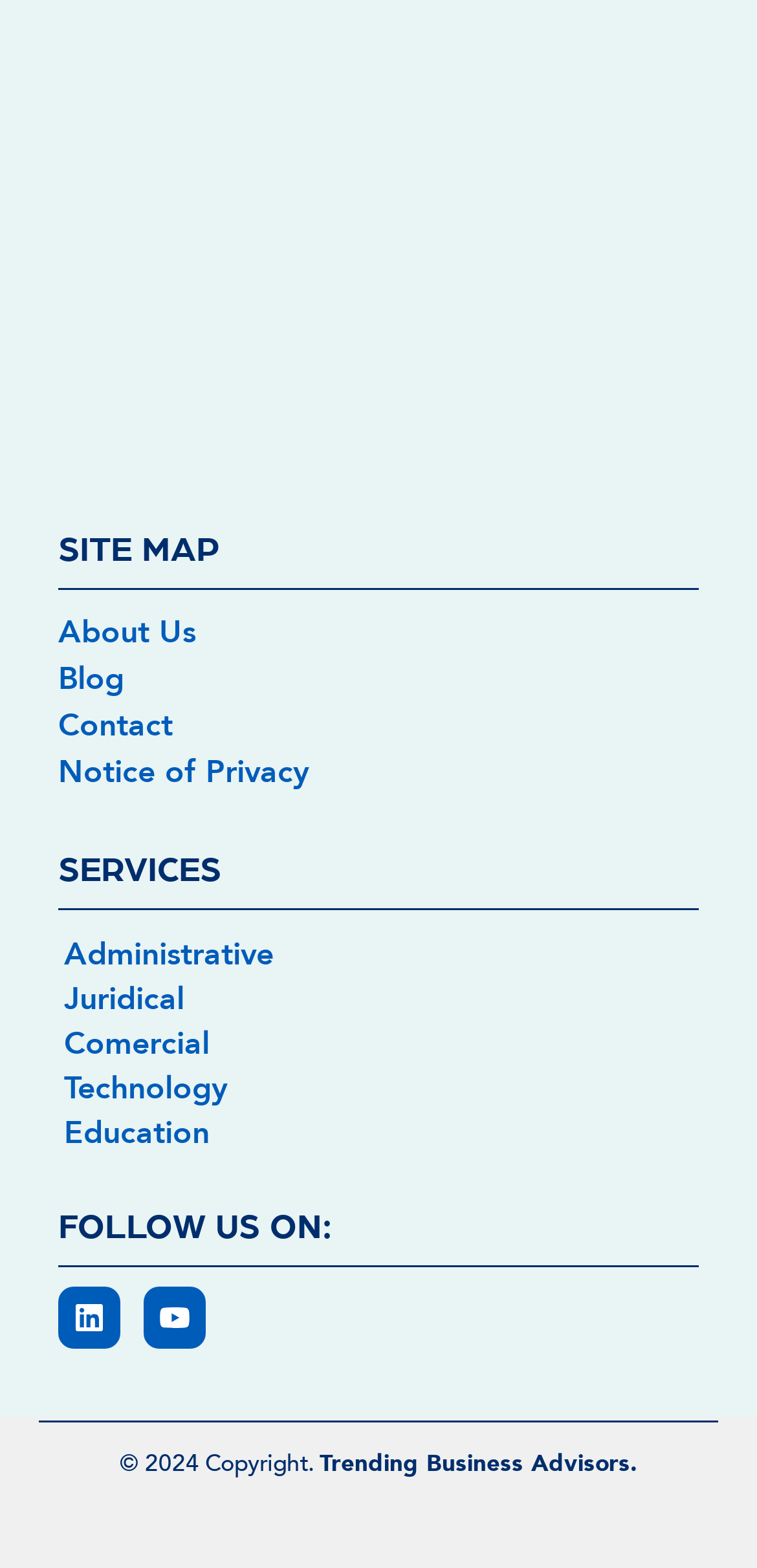How many social media links are available?
Please provide a comprehensive answer to the question based on the webpage screenshot.

I found two social media links, one for Linkedin and one for Youtube, which are located in the FOLLOW US ON section.